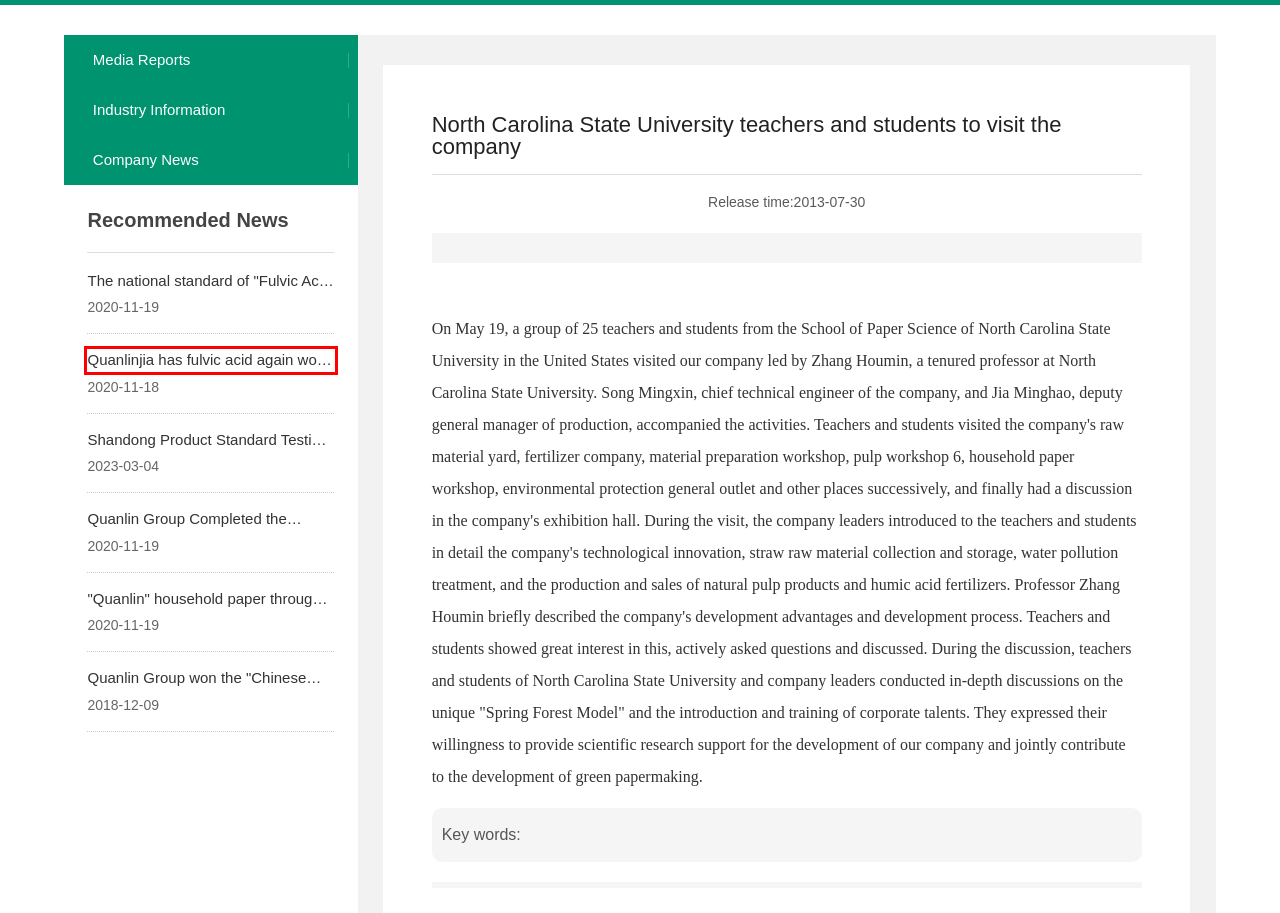Please recognize and transcribe the text located inside the red bounding box in the webpage image.

Quanlinjia has fulvic acid again won the evaluation certificate of organic agricultural inputs in China, Europe and the United States.